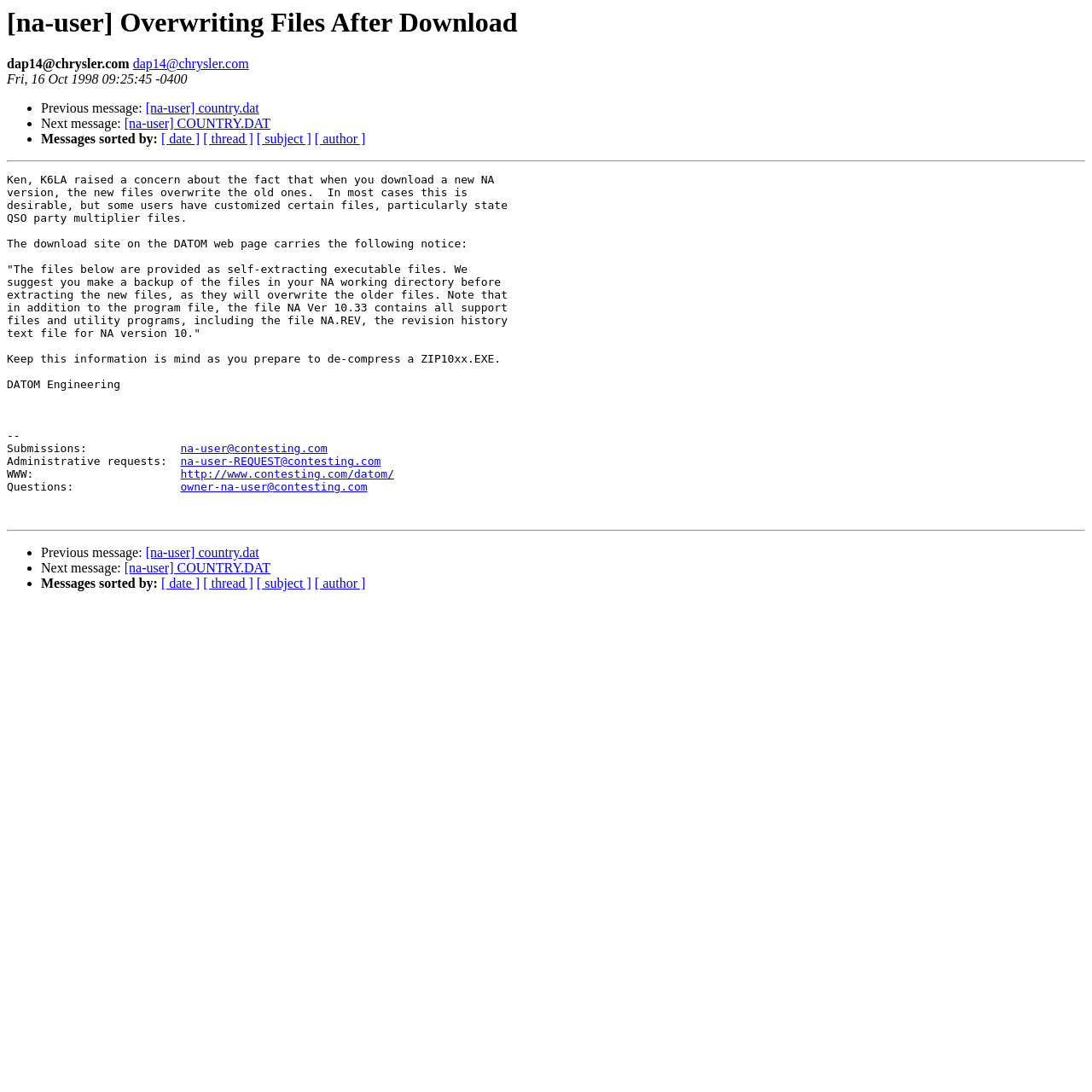Determine the webpage's heading and output its text content.

[na-user] Overwriting Files After Download